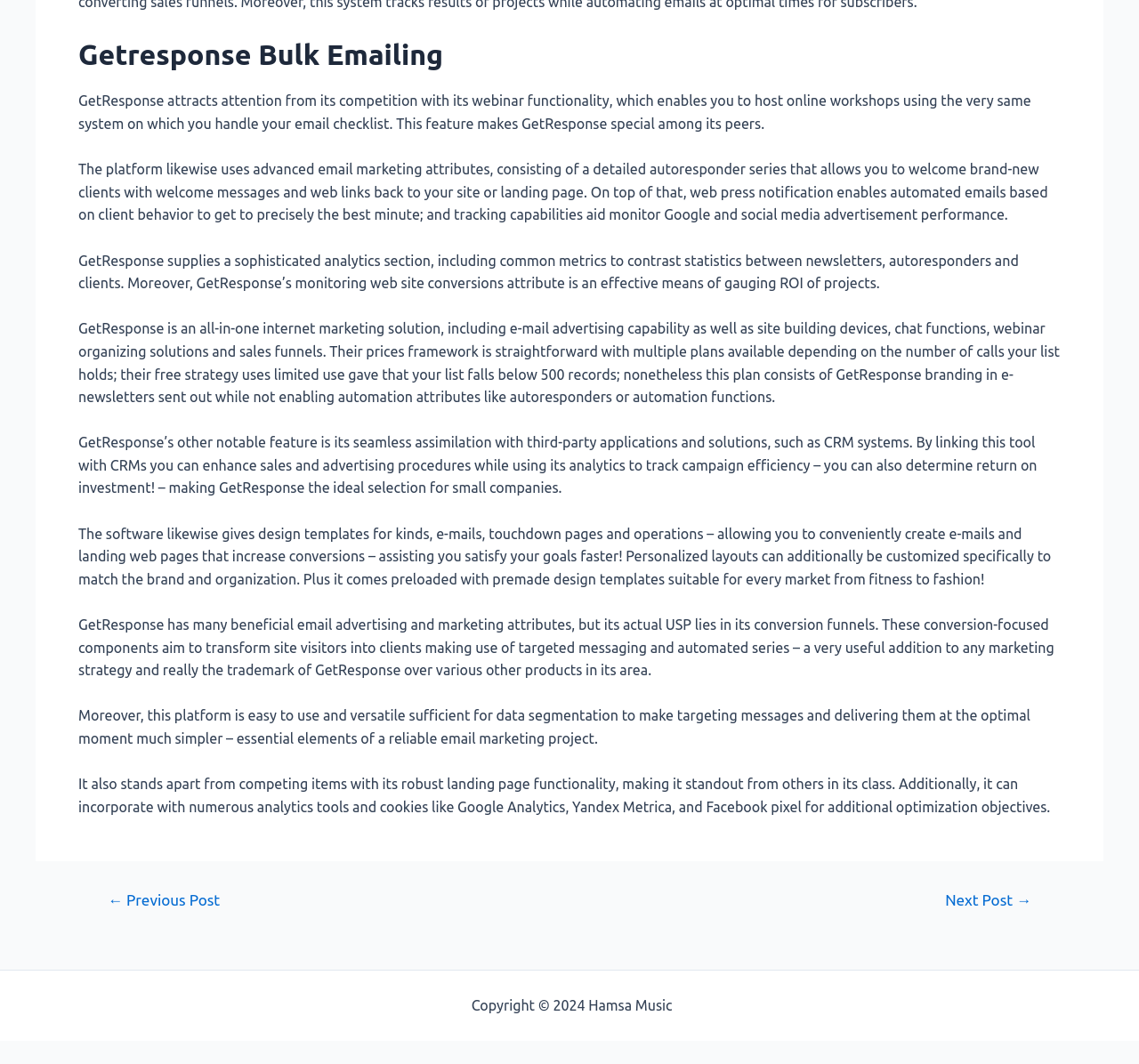What is the purpose of GetResponse's tracking capabilities?
Provide a short answer using one word or a brief phrase based on the image.

monitor Google and social media ad performance